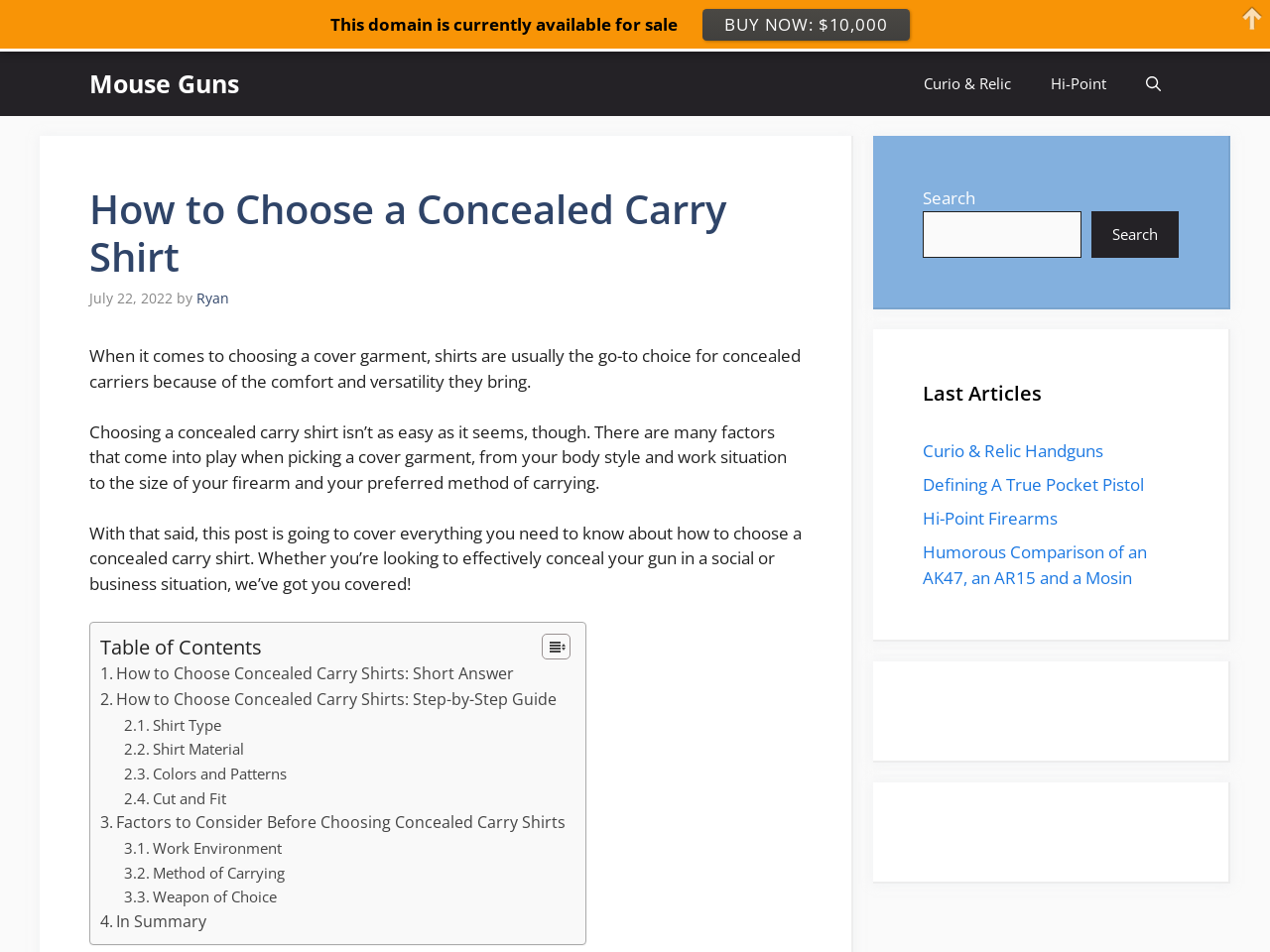Please identify the bounding box coordinates of the element's region that needs to be clicked to fulfill the following instruction: "Read the article 'Curio & Relic Handguns'". The bounding box coordinates should consist of four float numbers between 0 and 1, i.e., [left, top, right, bottom].

[0.727, 0.462, 0.869, 0.486]